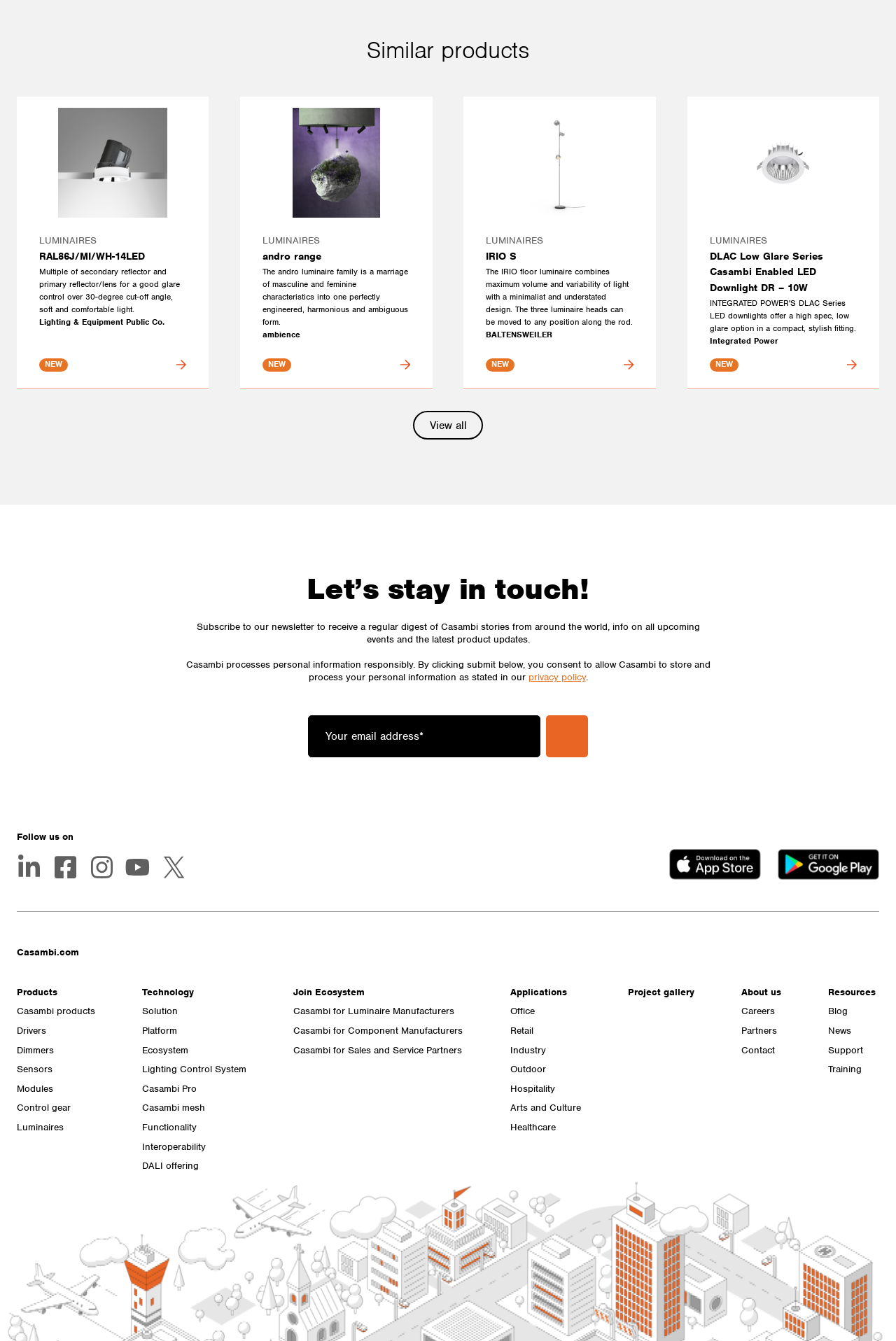Please identify the bounding box coordinates of the element that needs to be clicked to perform the following instruction: "Explore Casambi products".

[0.015, 0.733, 0.068, 0.747]